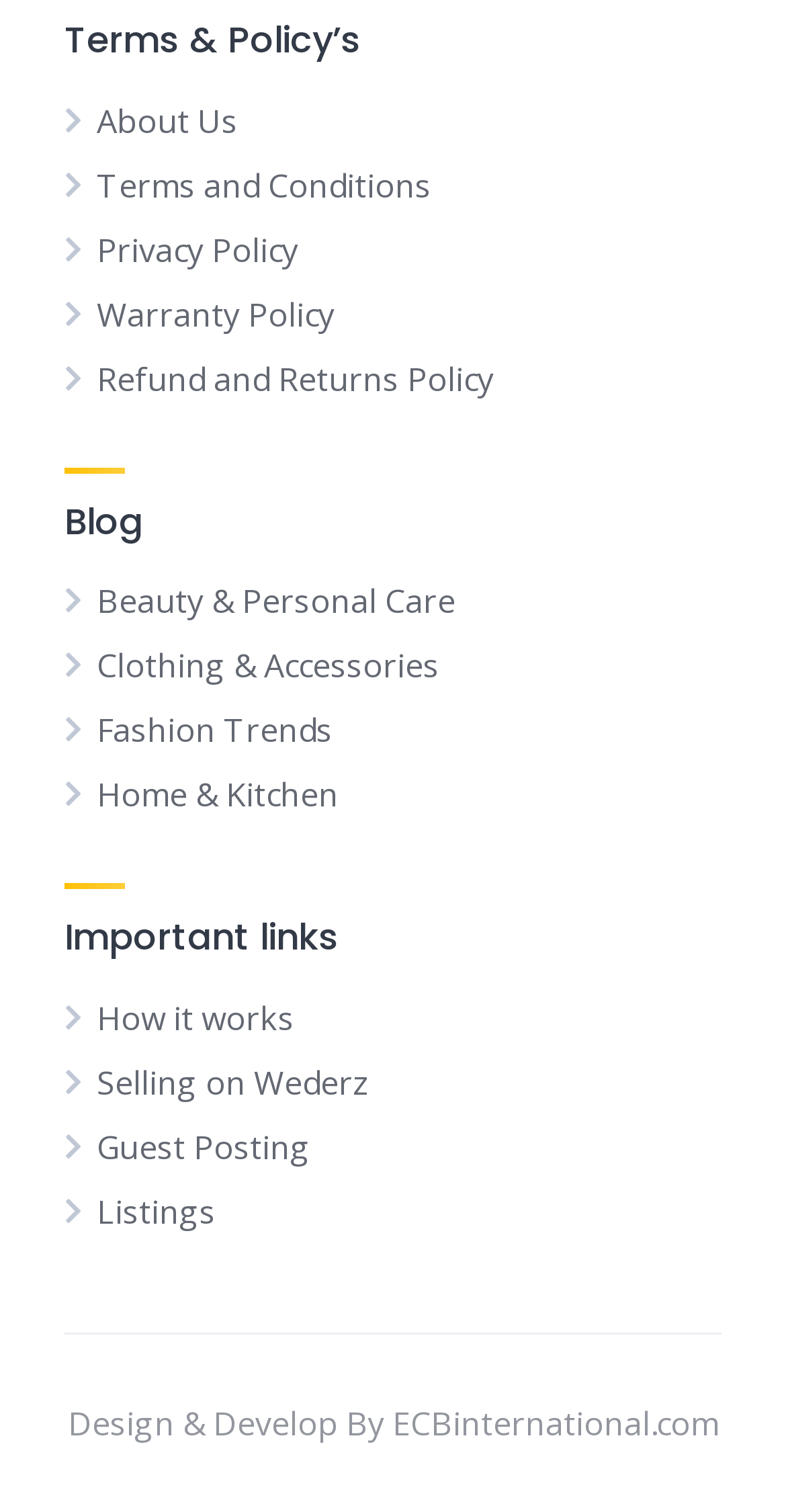How many links are under 'Important links'?
Please answer using one word or phrase, based on the screenshot.

4